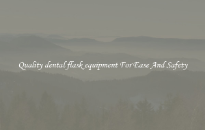What is the style of the text overlay?
Answer with a single word or phrase by referring to the visual content.

Elegant